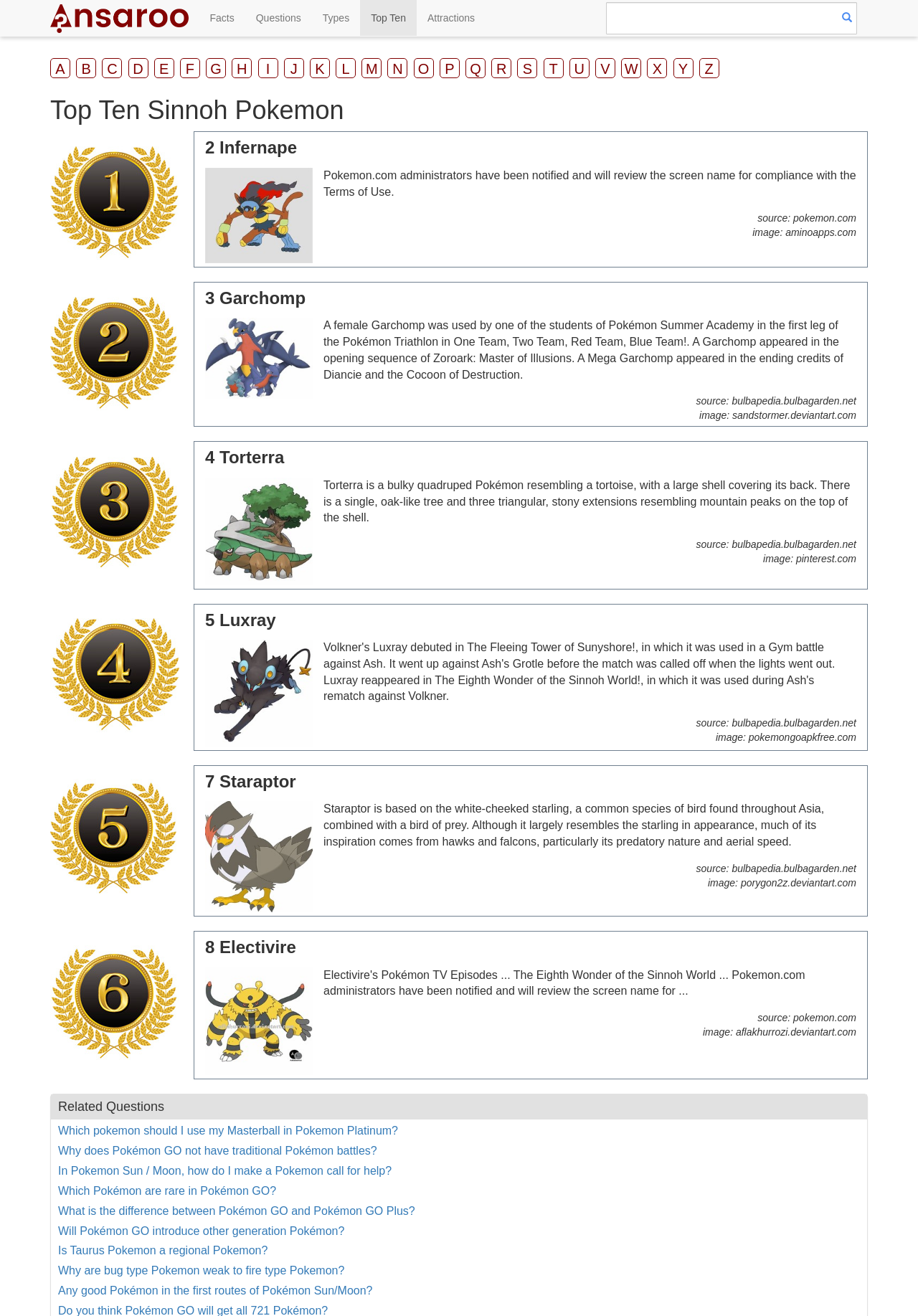Use a single word or phrase to answer the question:
What is the ranking of Infernape in the top ten Sinnoh Pokémon?

2